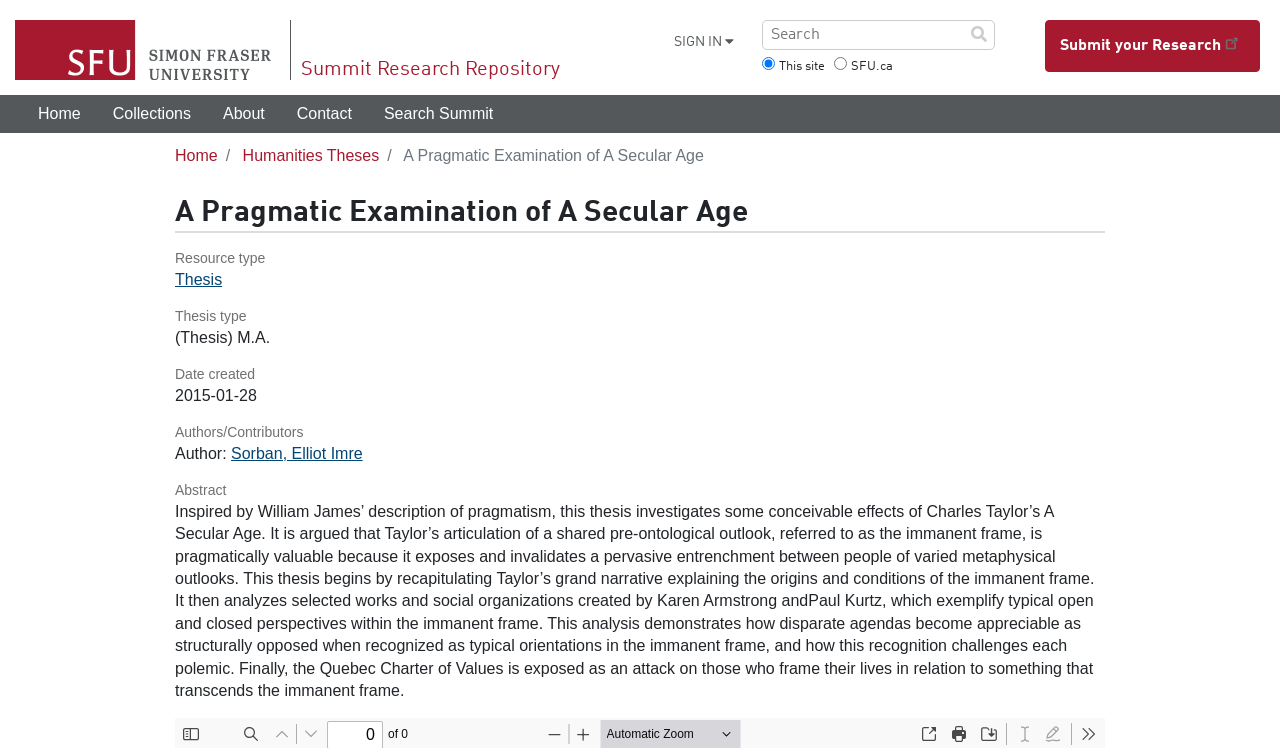What is the title of the research?
Utilize the information in the image to give a detailed answer to the question.

The title of the research can be found in the breadcrumb navigation section, which is 'A Pragmatic Examination of A Secular Age'. This title is also mentioned in the main content section as a heading.